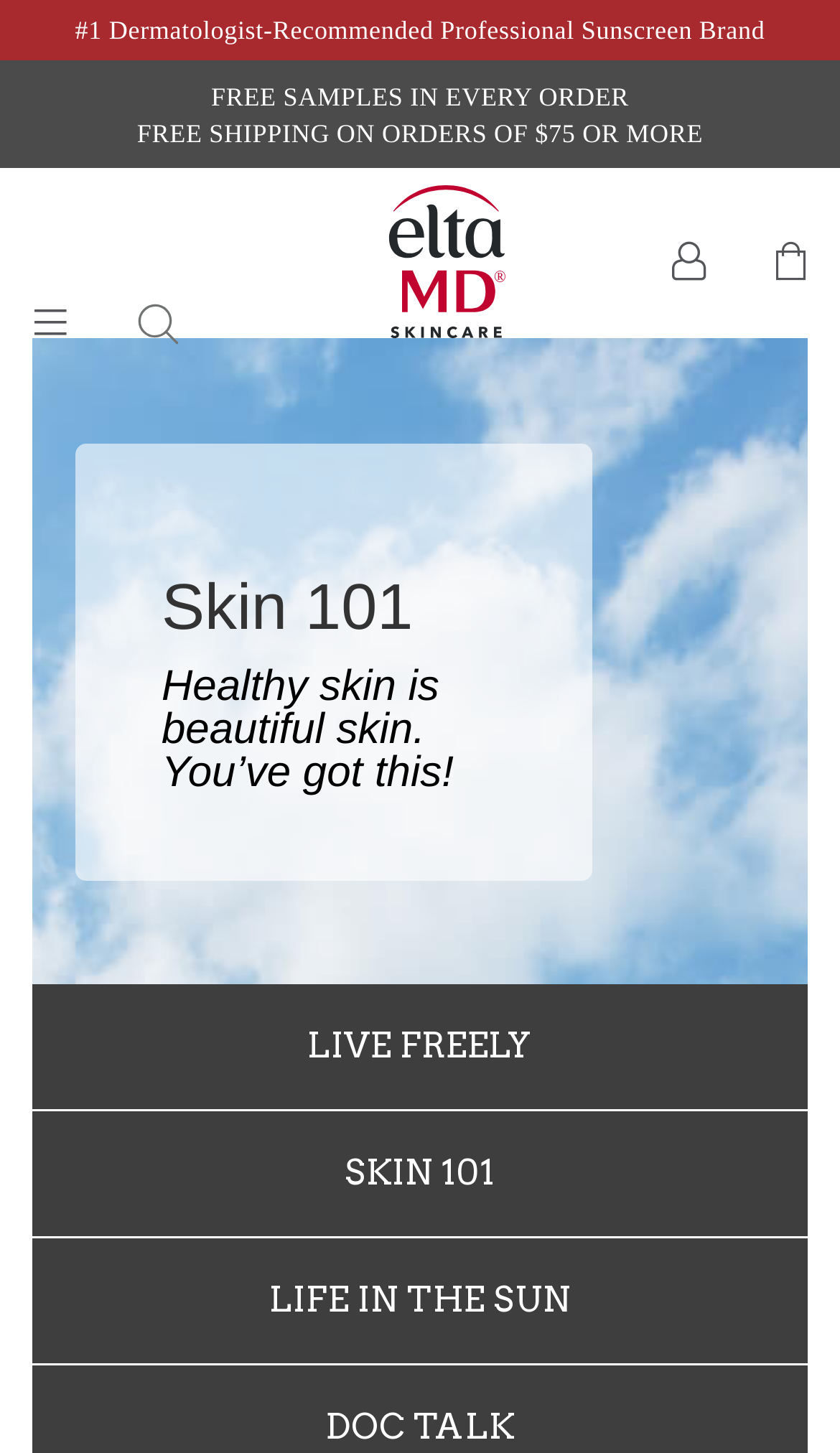What is the minimum order value for free shipping?
Please answer the question as detailed as possible based on the image.

I found a StaticText element with the text 'FREE SHIPPING ON ORDERS OF $75 OR MORE', which indicates that the minimum order value for free shipping is $75.